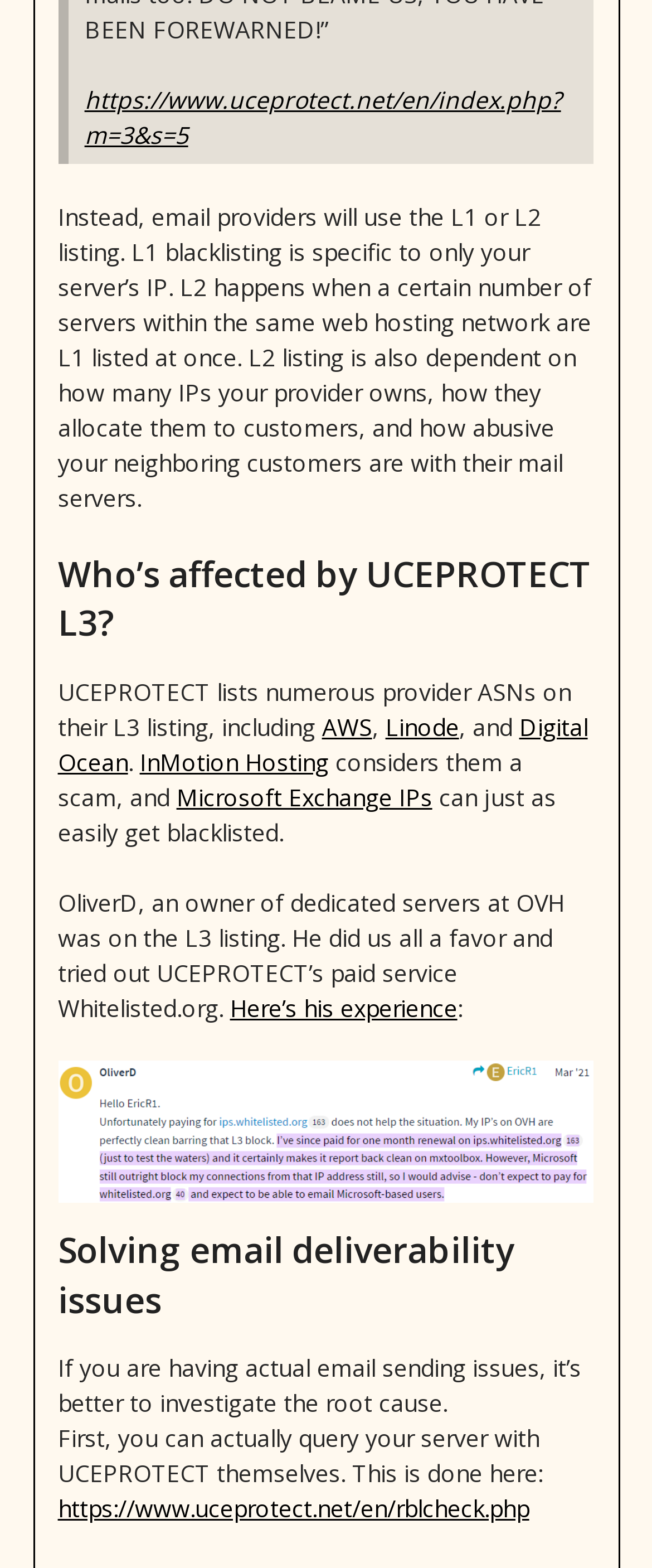Please determine the bounding box coordinates of the element to click in order to execute the following instruction: "Check the article about solving email deliverability issues". The coordinates should be four float numbers between 0 and 1, specified as [left, top, right, bottom].

[0.089, 0.782, 0.911, 0.845]